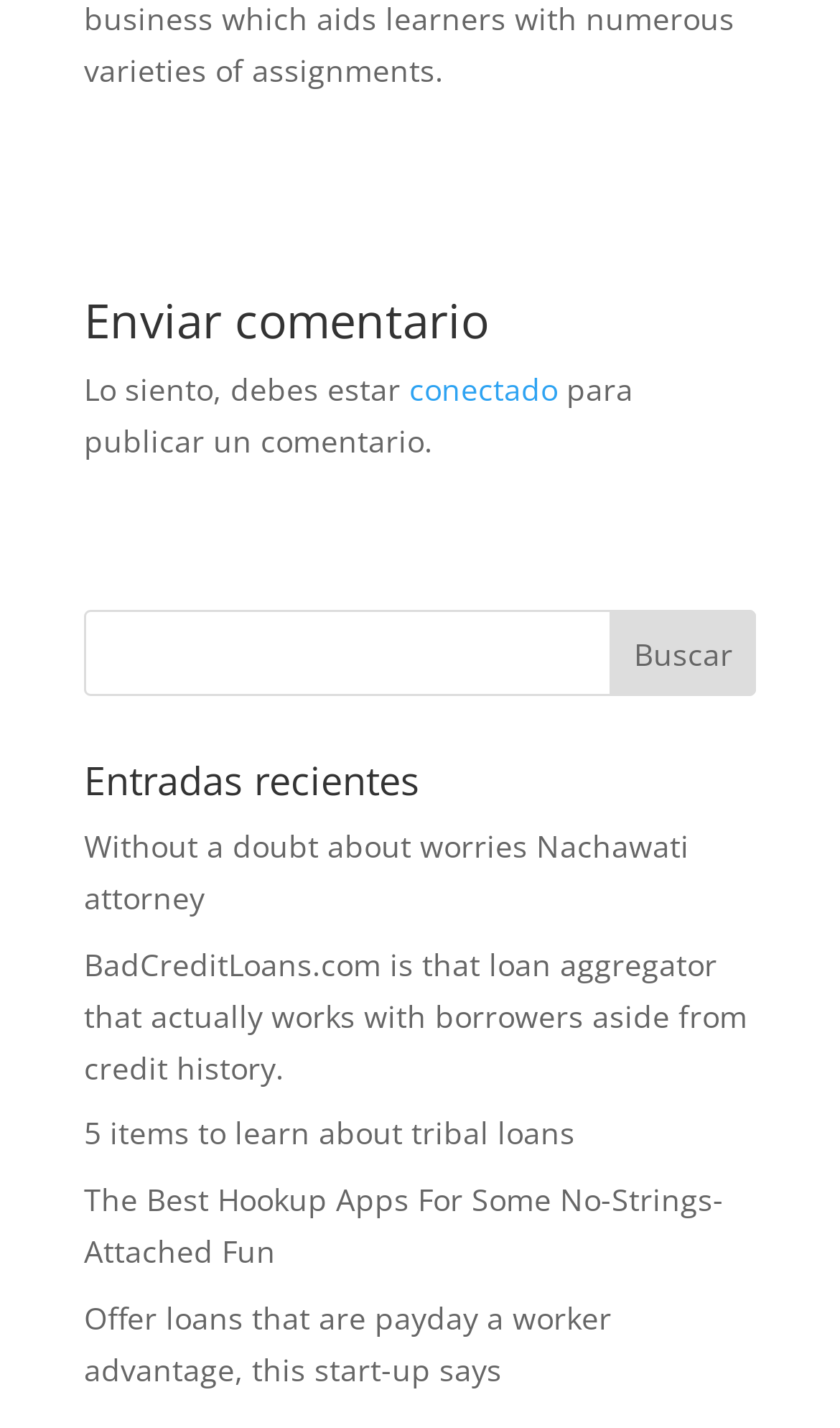What type of content is listed below 'Entradas recientes'?
Utilize the image to construct a detailed and well-explained answer.

The elements listed below 'Entradas recientes' have the type 'link', and their OCR text suggests that they are titles of articles or blog posts.